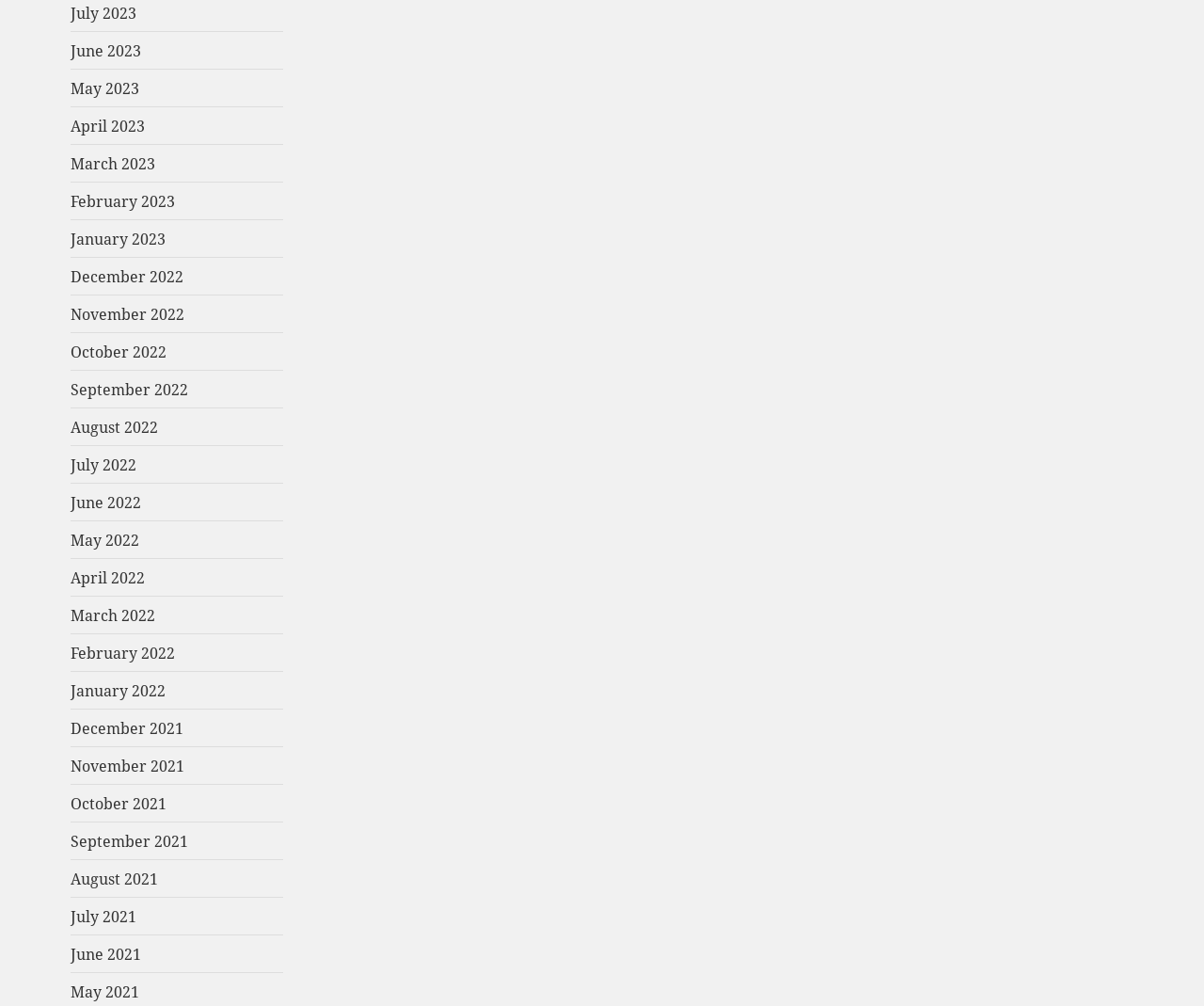Can you determine the bounding box coordinates of the area that needs to be clicked to fulfill the following instruction: "access May 2023"?

[0.059, 0.077, 0.116, 0.098]